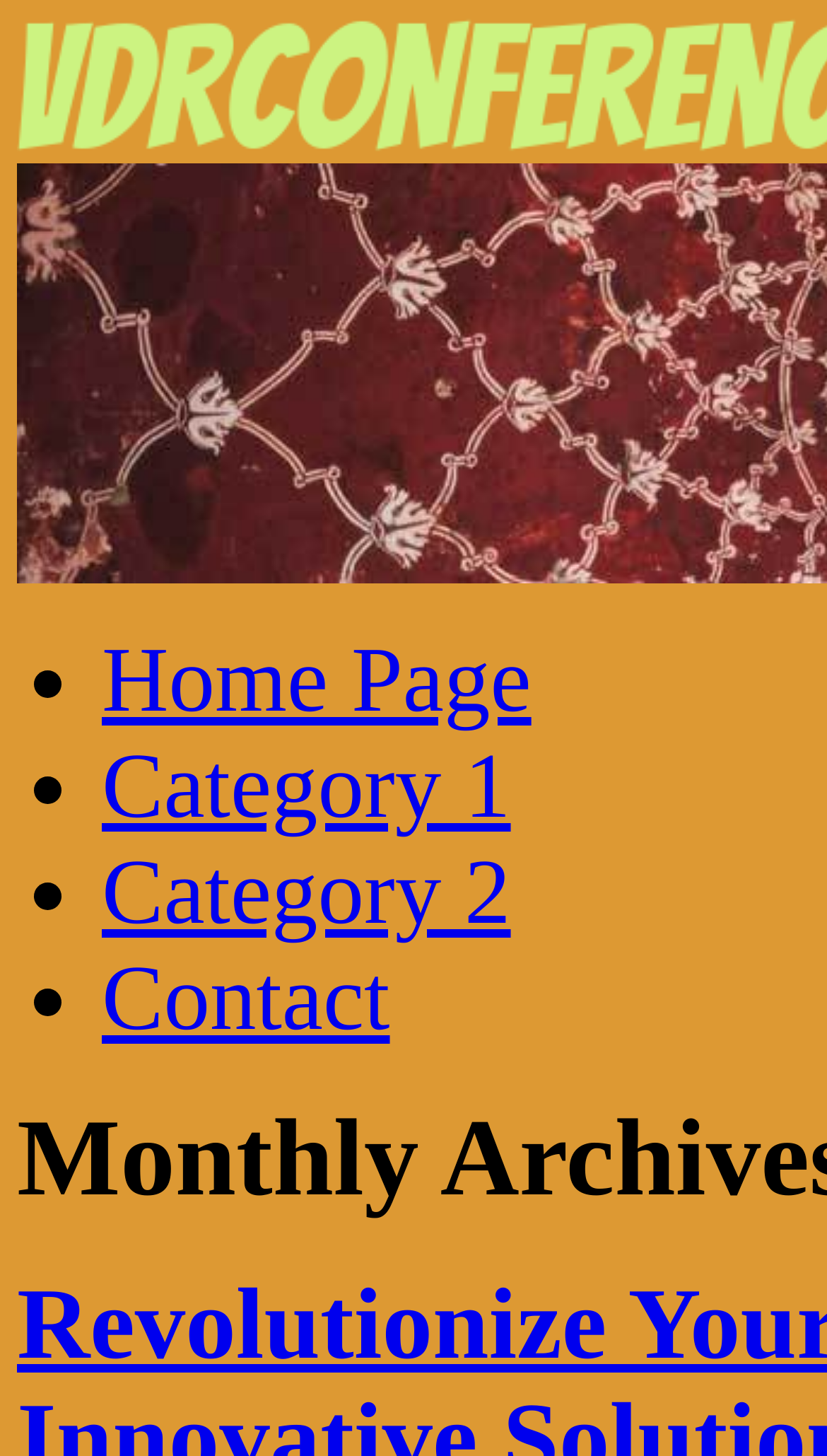Identify the title of the webpage and provide its text content.

Monthly Archives: March 2023